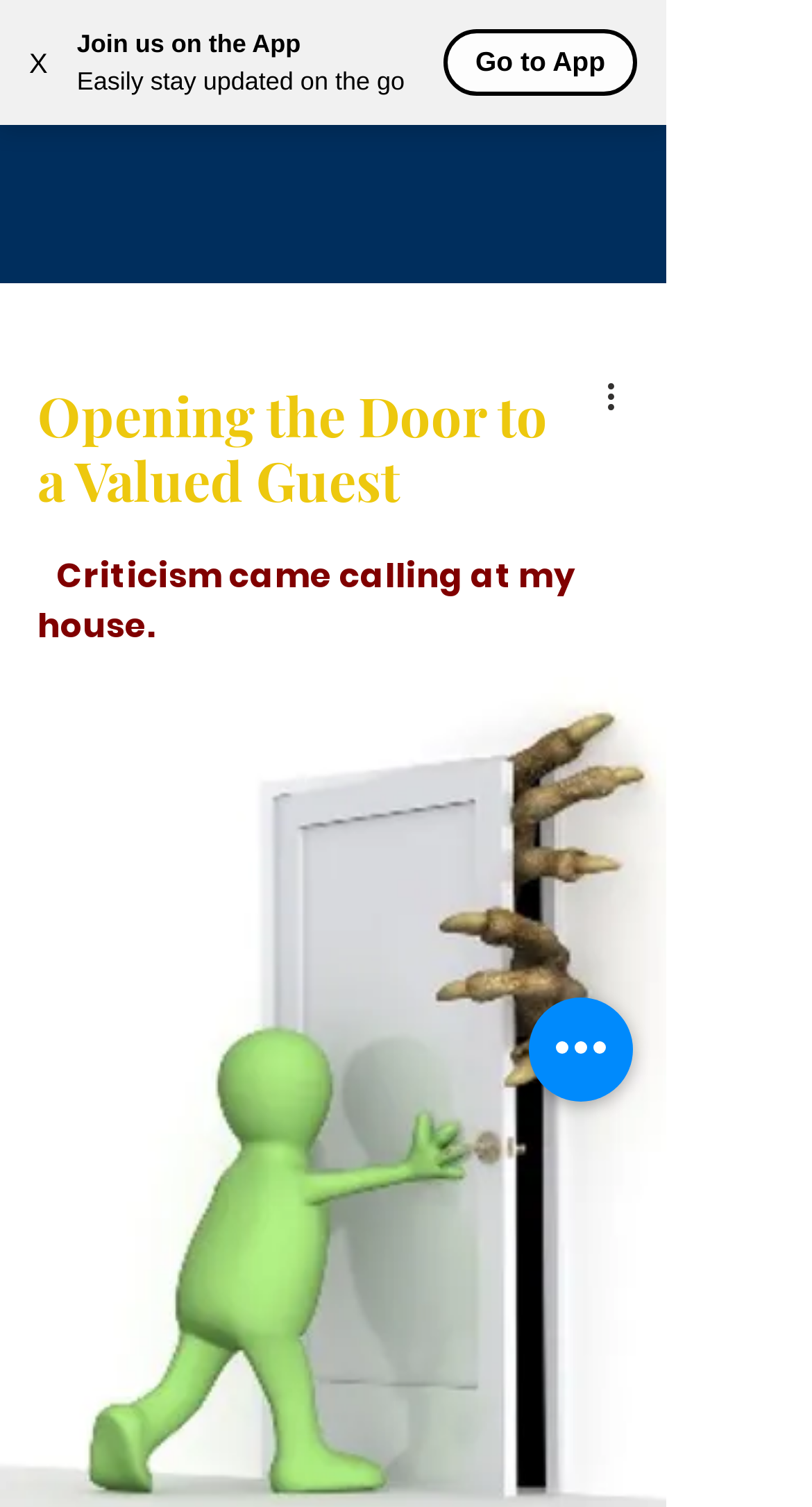Answer in one word or a short phrase: 
What is the text on the top-left button?

X